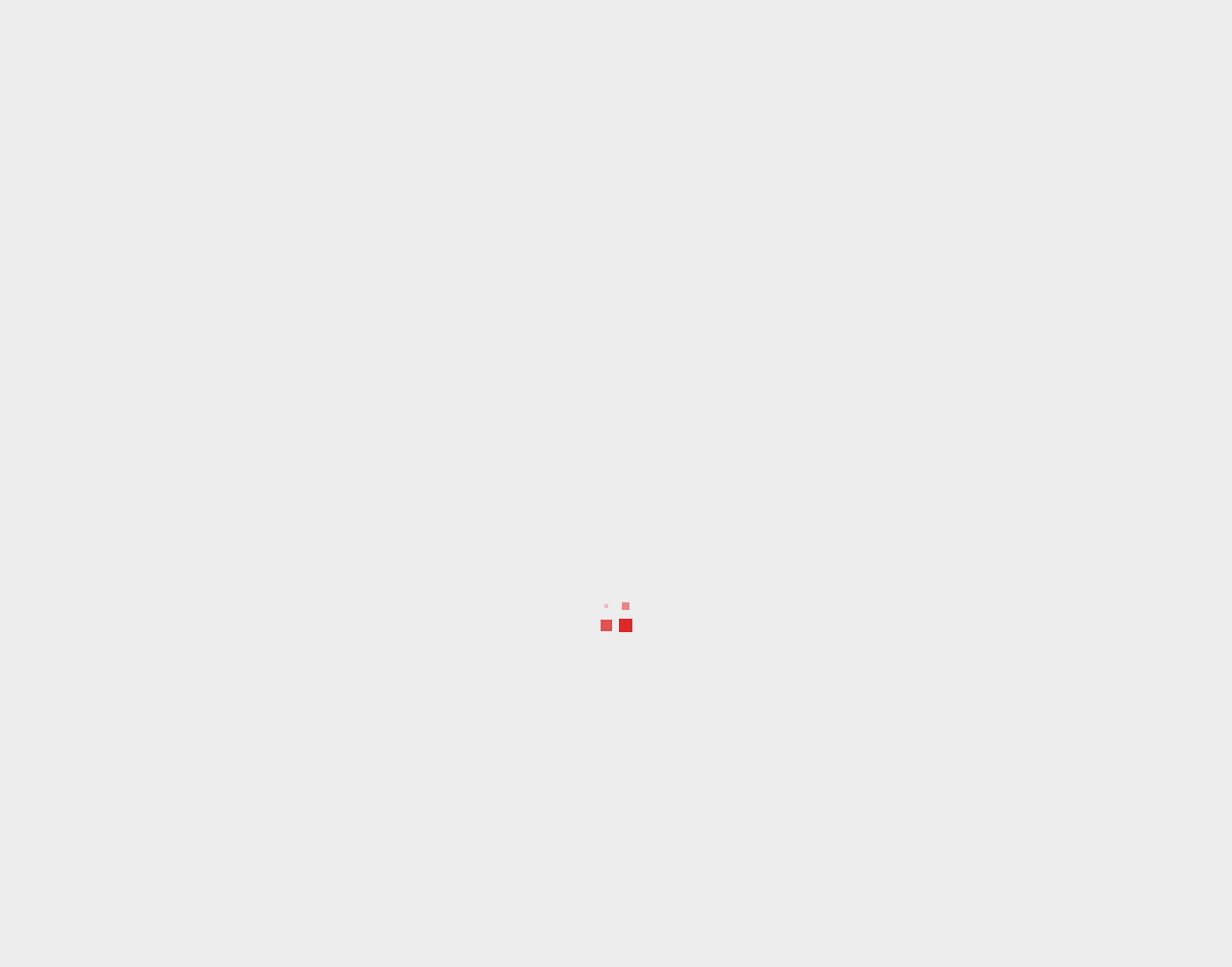Provide a one-word or short-phrase response to the question:
How long does it take to read the news article?

3 min